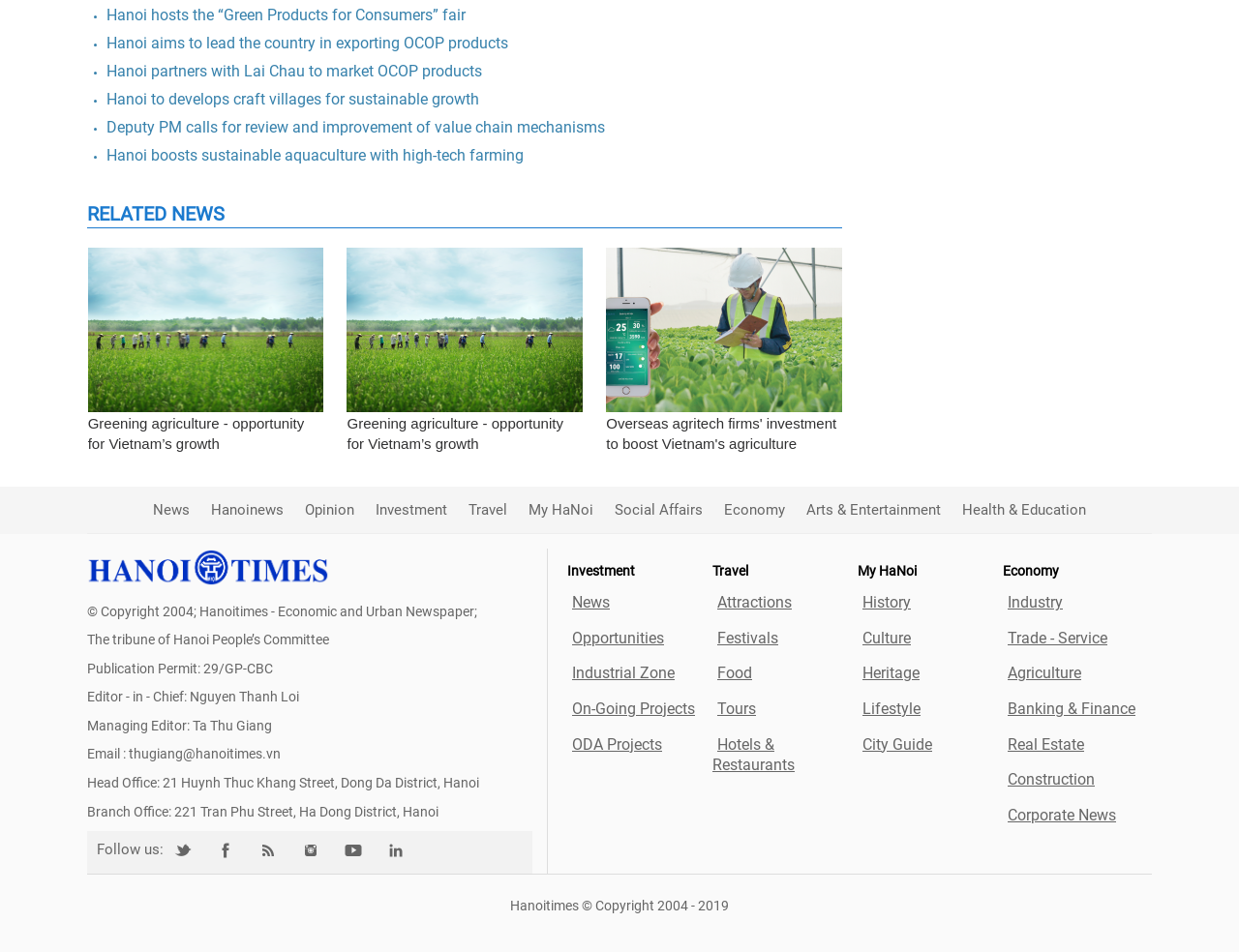Please provide a comprehensive response to the question below by analyzing the image: 
How many images are there in the 'RELATED NEWS' section?

In the 'RELATED NEWS' section, there are three links with corresponding images, namely 'Greening agriculture - opportunity for Vietnam’s growth', 'Greening agriculture - opportunity for Vietnam’s growth', and 'Overseas agritech firms' investment to boost Vietnam's agriculture'. Therefore, there are three images in this section.